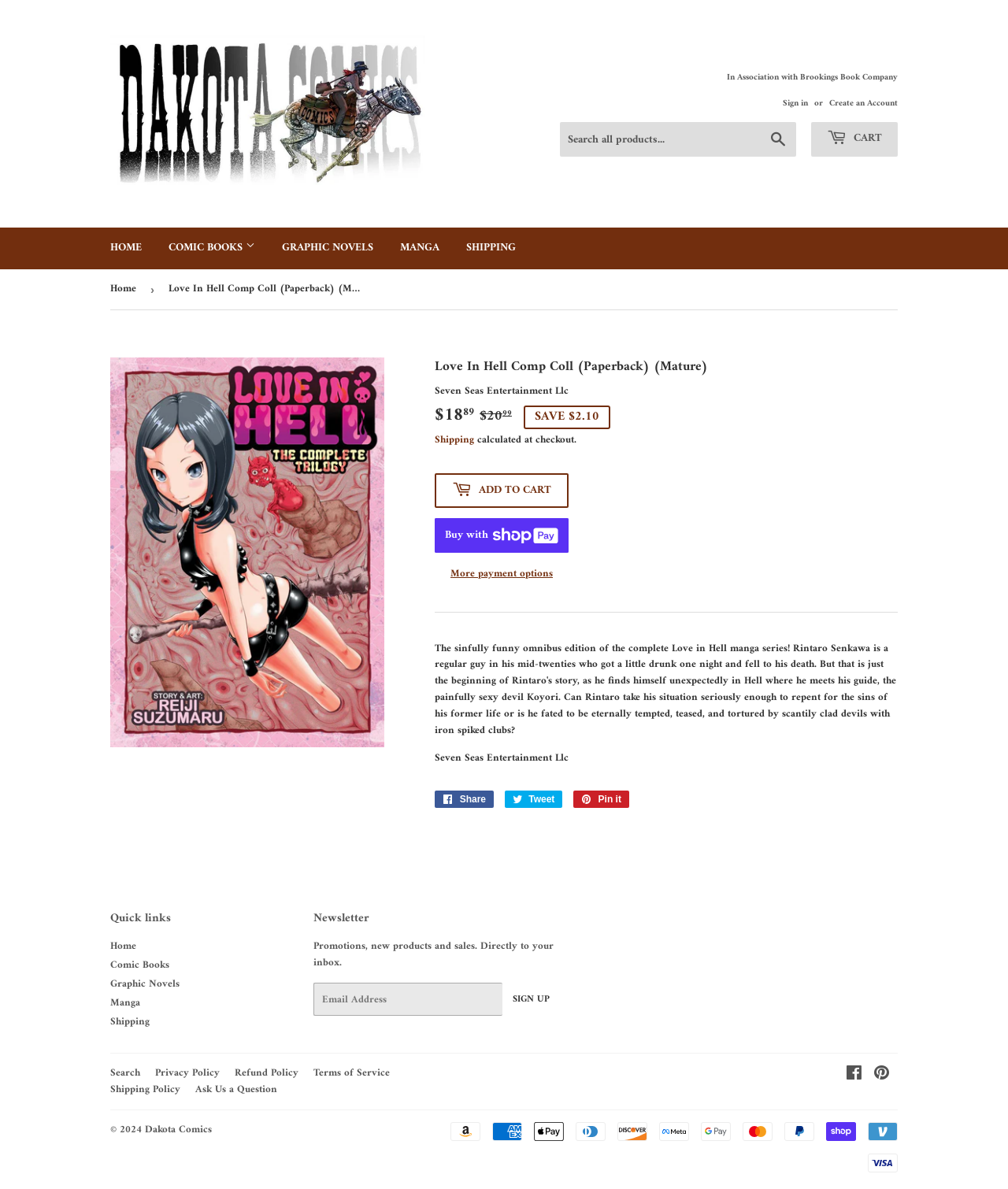Please reply to the following question using a single word or phrase: 
What is the function of the 'ADD TO CART' button?

Add item to cart